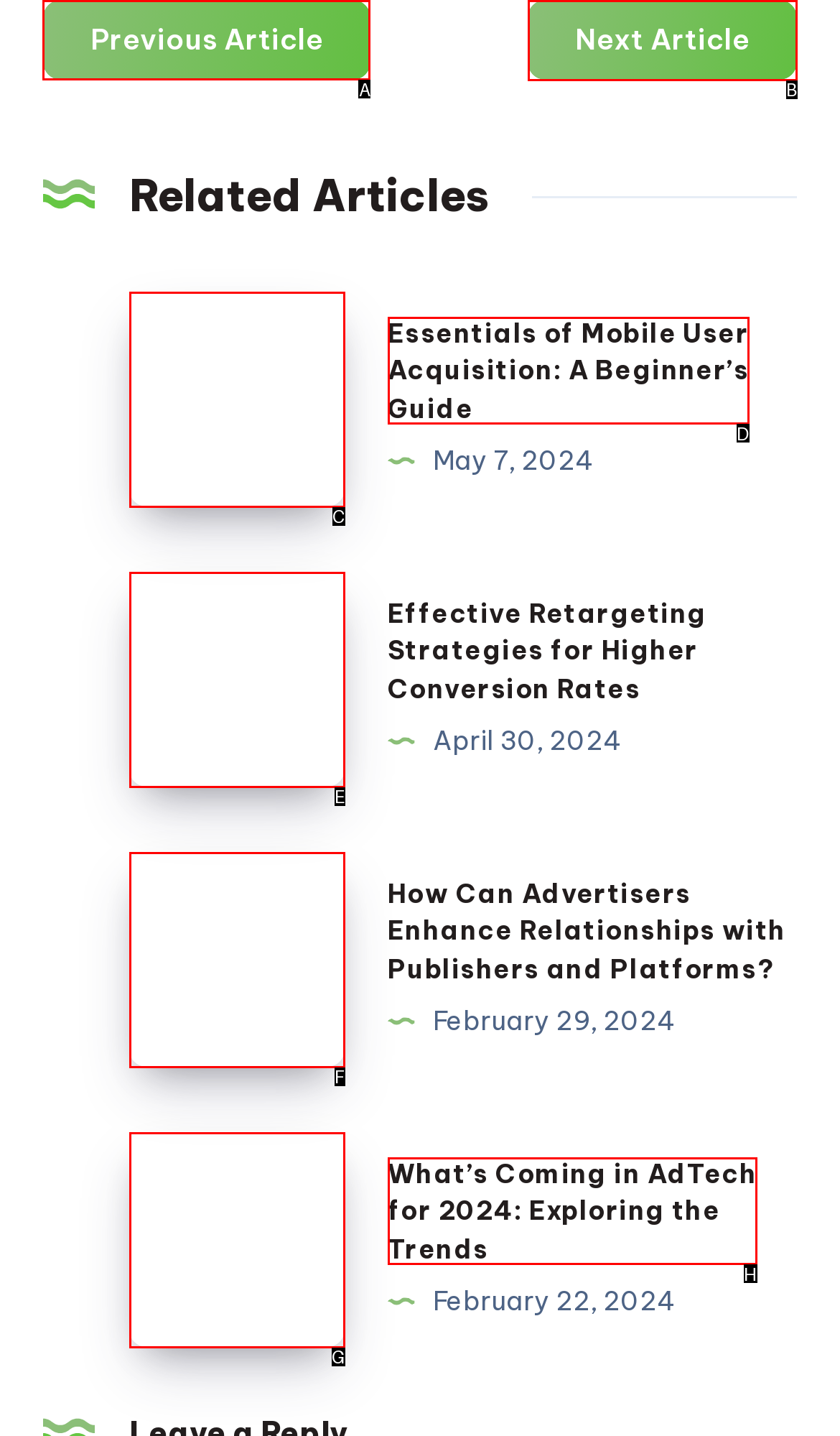Specify which UI element should be clicked to accomplish the task: Click on the 'Previous Article' link. Answer with the letter of the correct choice.

A